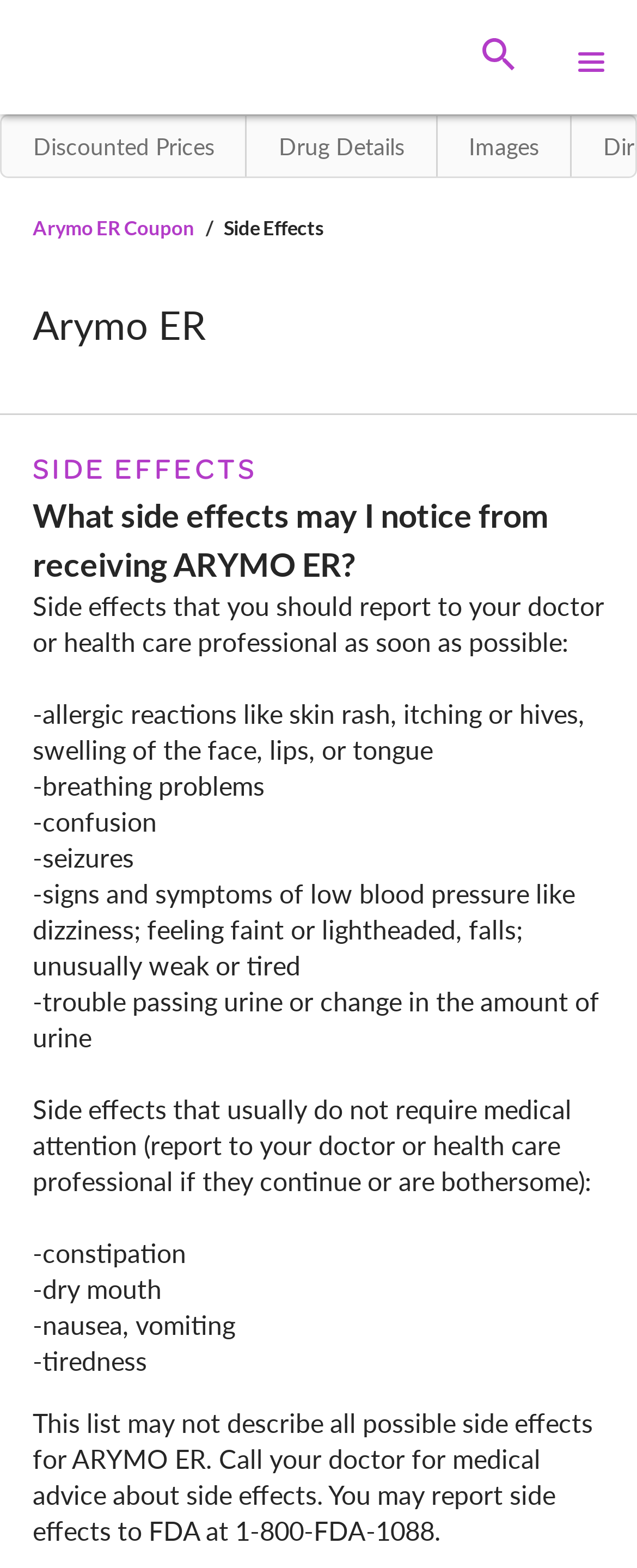From the element description: "Discounted Prices", extract the bounding box coordinates of the UI element. The coordinates should be expressed as four float numbers between 0 and 1, in the order [left, top, right, bottom].

[0.003, 0.074, 0.386, 0.113]